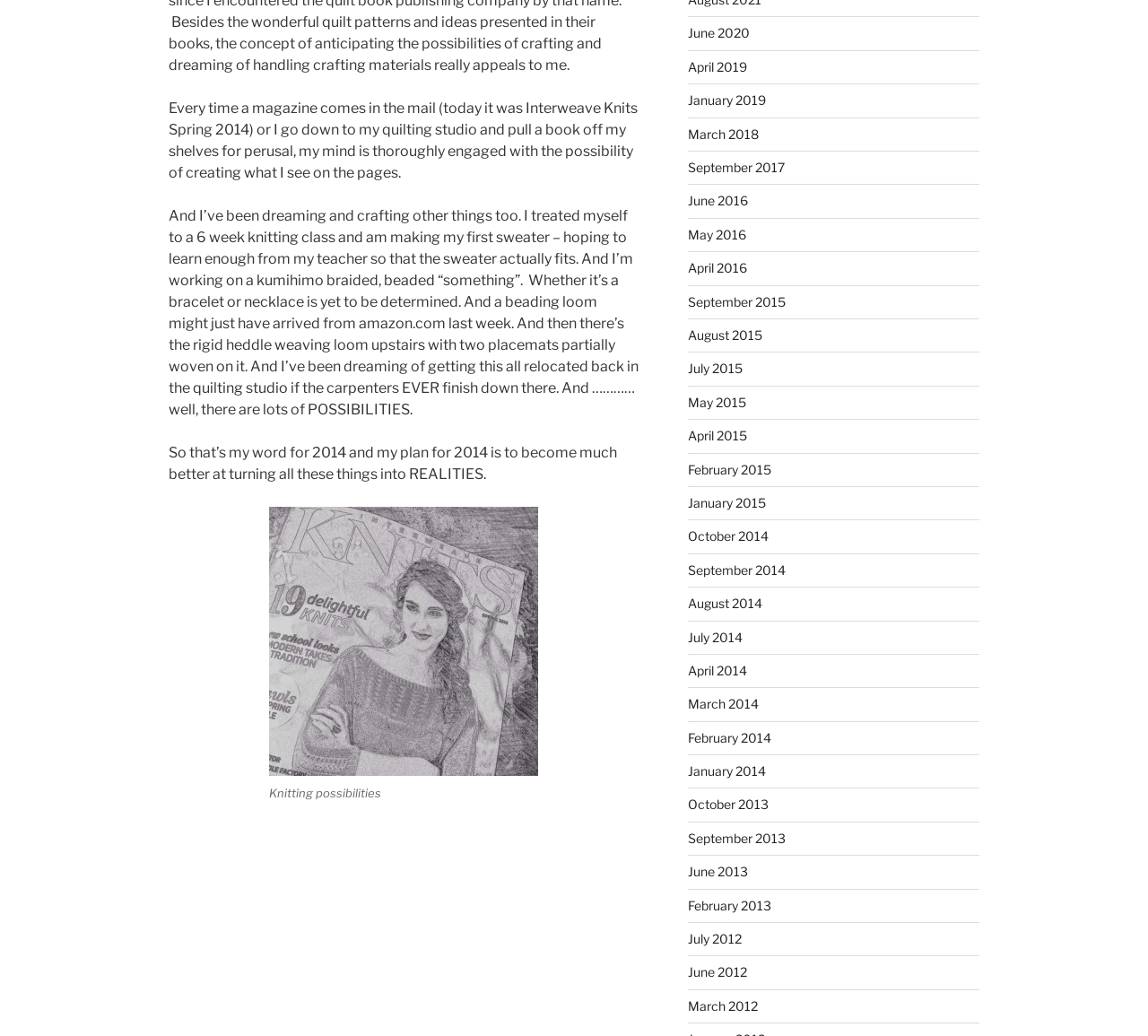What is the author working on besides knitting?
Answer briefly with a single word or phrase based on the image.

Kumihimo braided, beaded something